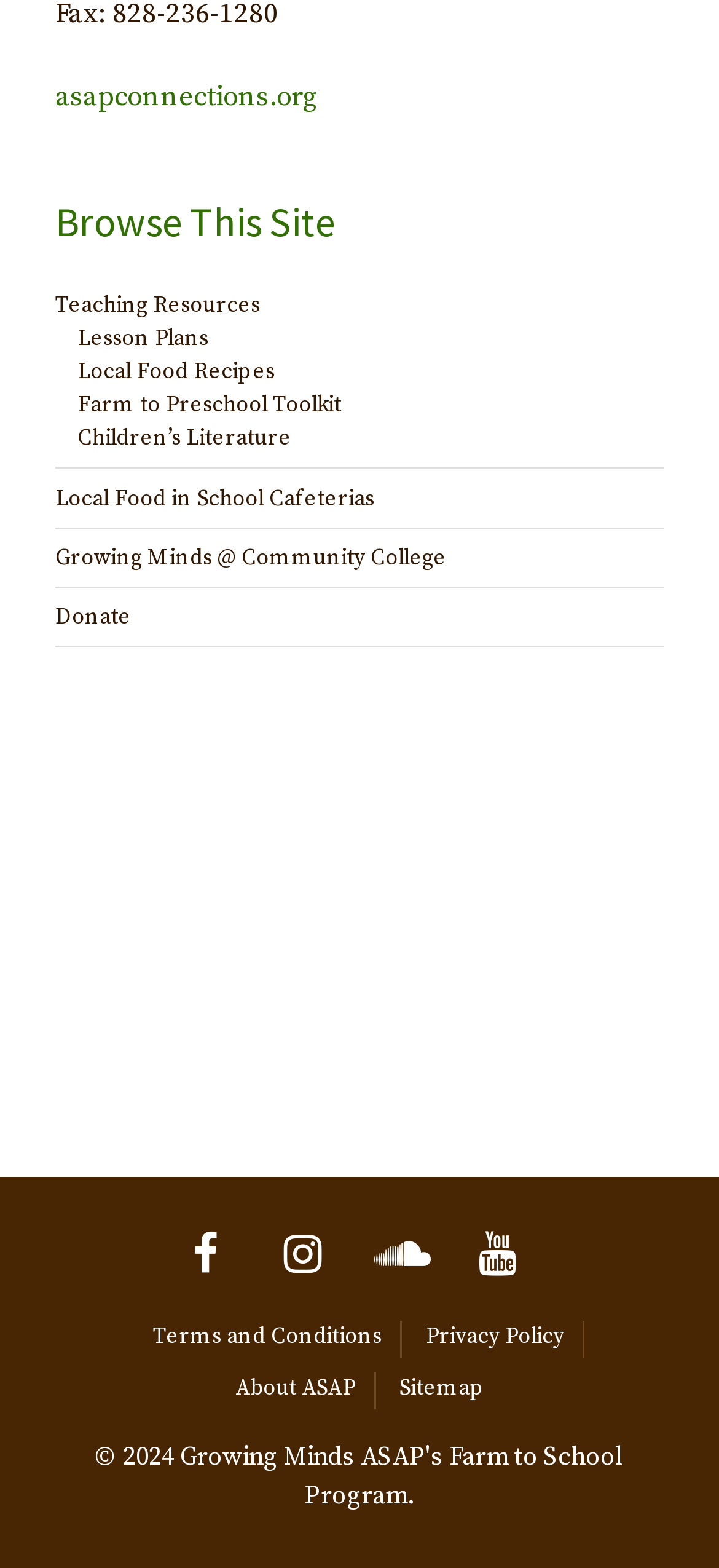Please identify the bounding box coordinates of the element's region that I should click in order to complete the following instruction: "Check Facebook". The bounding box coordinates consist of four float numbers between 0 and 1, i.e., [left, top, right, bottom].

[0.229, 0.774, 0.344, 0.831]